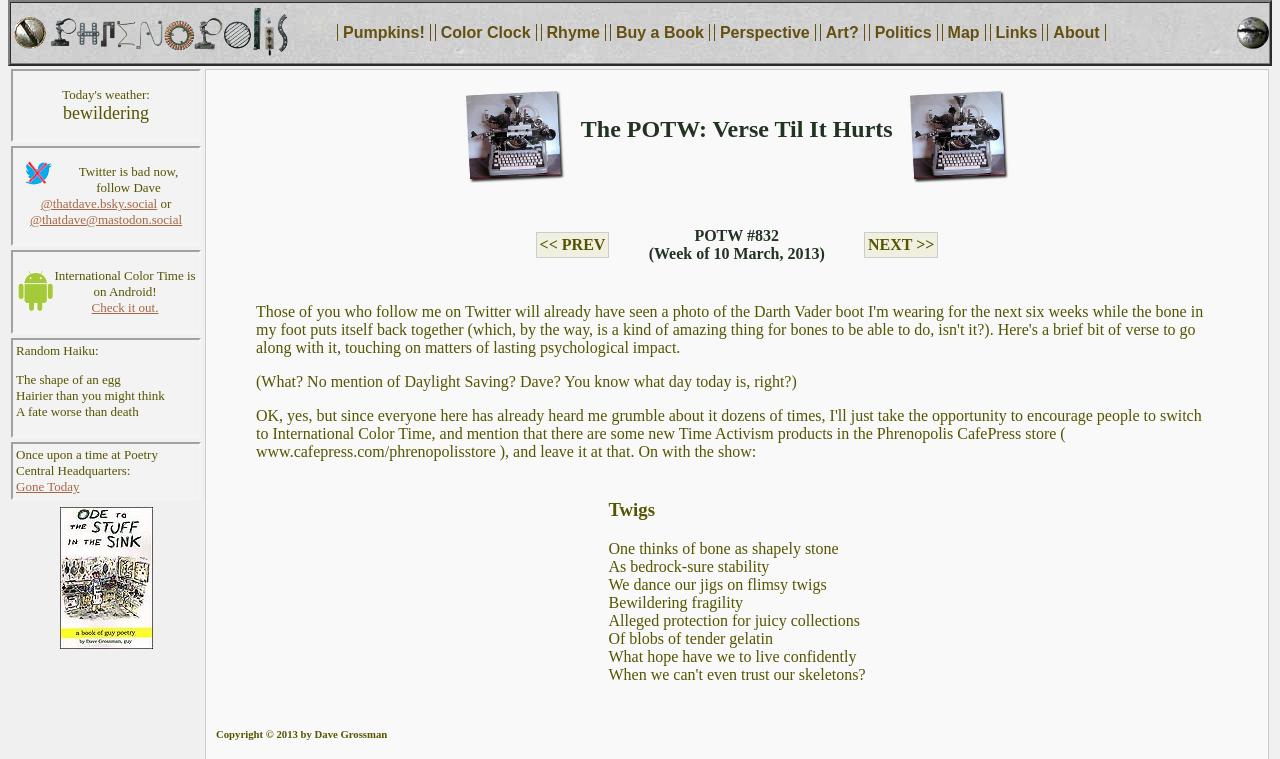Identify the bounding box coordinates for the UI element described as follows: Buy a Book. Use the format (top-left x, top-left y, bottom-right x, bottom-right y) and ensure all values are floating point numbers between 0 and 1.

[0.481, 0.032, 0.55, 0.054]